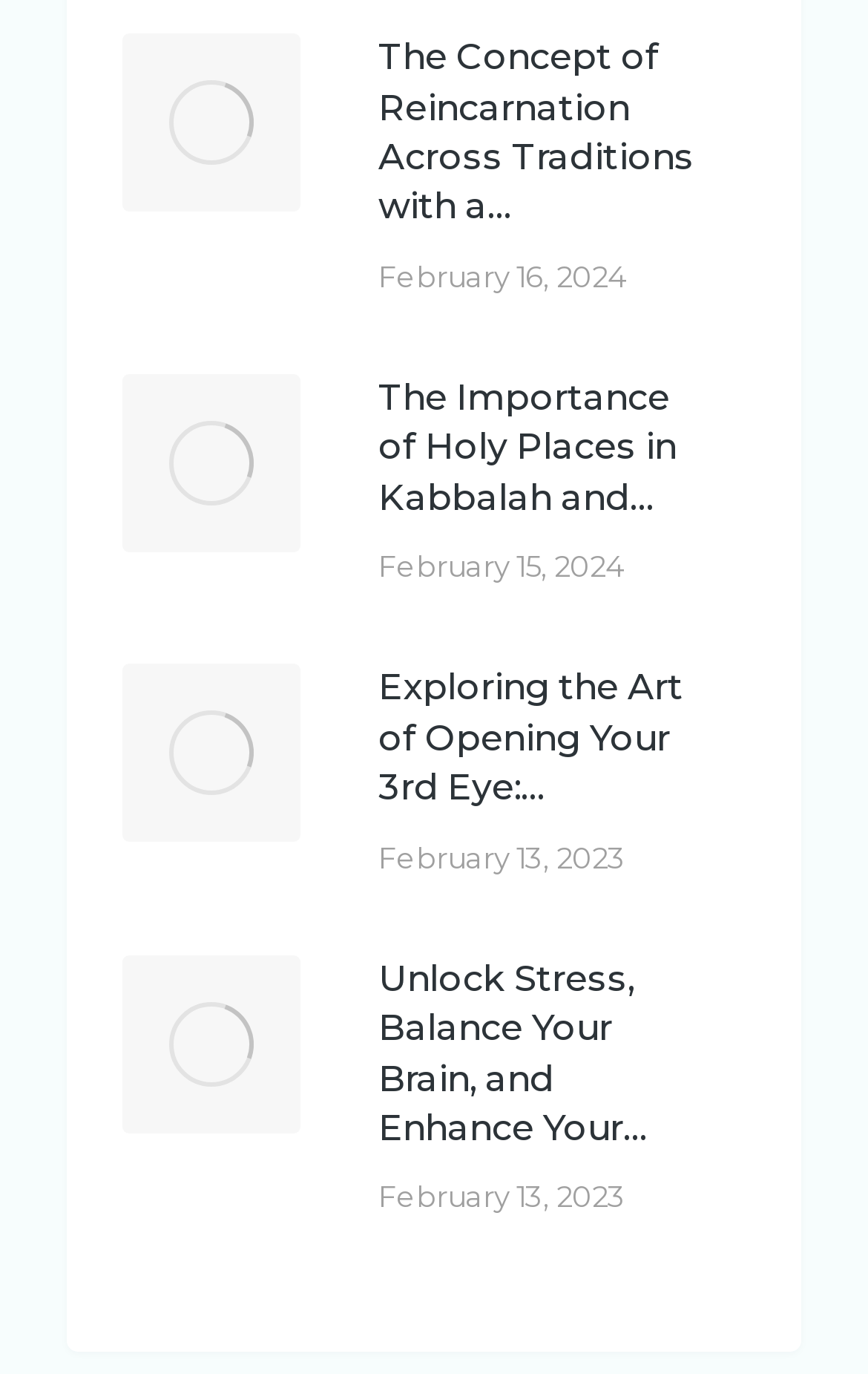Please identify the bounding box coordinates of the clickable area that will fulfill the following instruction: "check article published on February 13, 2023". The coordinates should be in the format of four float numbers between 0 and 1, i.e., [left, top, right, bottom].

[0.436, 0.61, 0.721, 0.636]